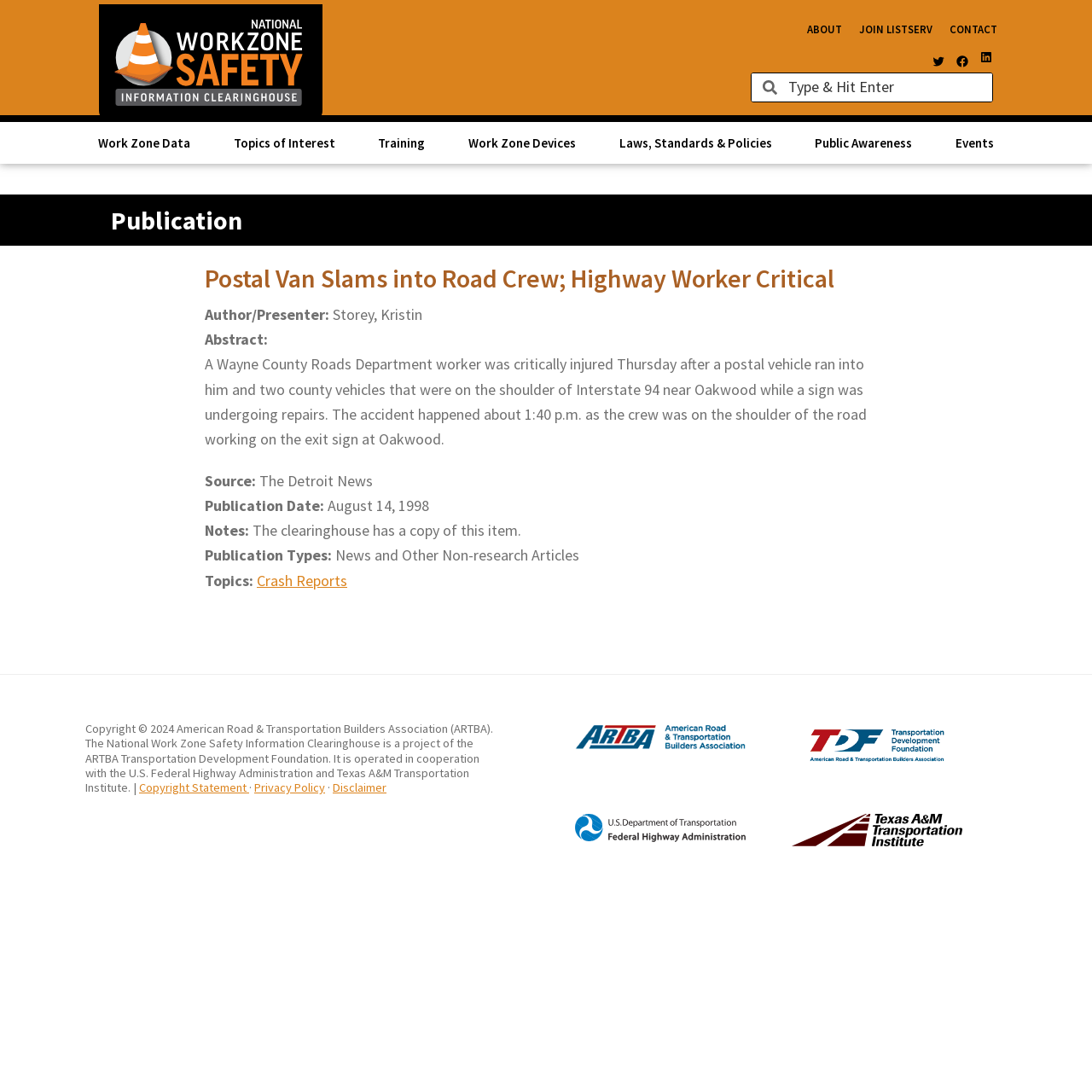Please give the bounding box coordinates of the area that should be clicked to fulfill the following instruction: "Check Publication information". The coordinates should be in the format of four float numbers from 0 to 1, i.e., [left, top, right, bottom].

[0.102, 0.187, 0.222, 0.216]